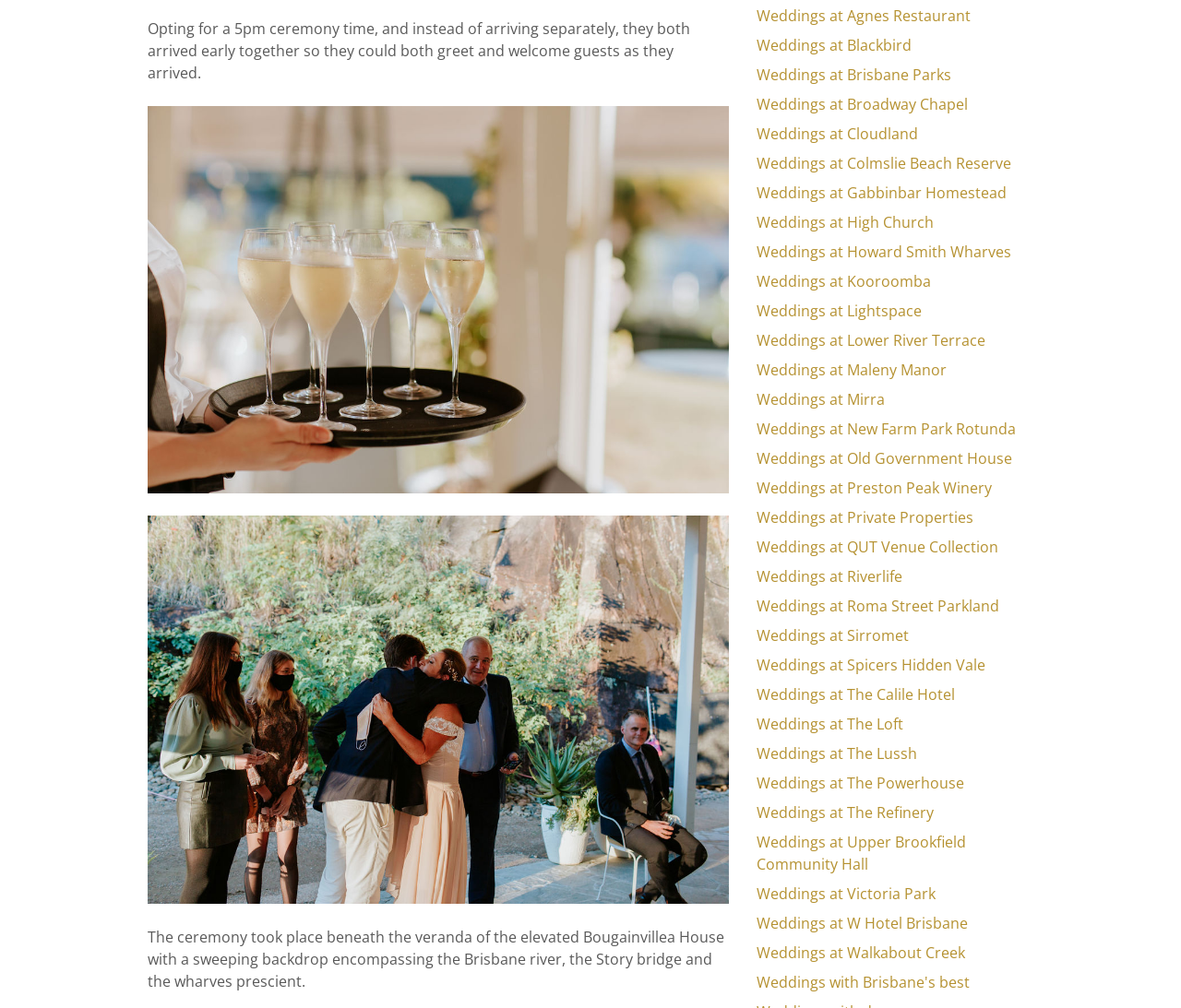Point out the bounding box coordinates of the section to click in order to follow this instruction: "Explore weddings at Bougainvillea House".

[0.125, 0.105, 0.617, 0.49]